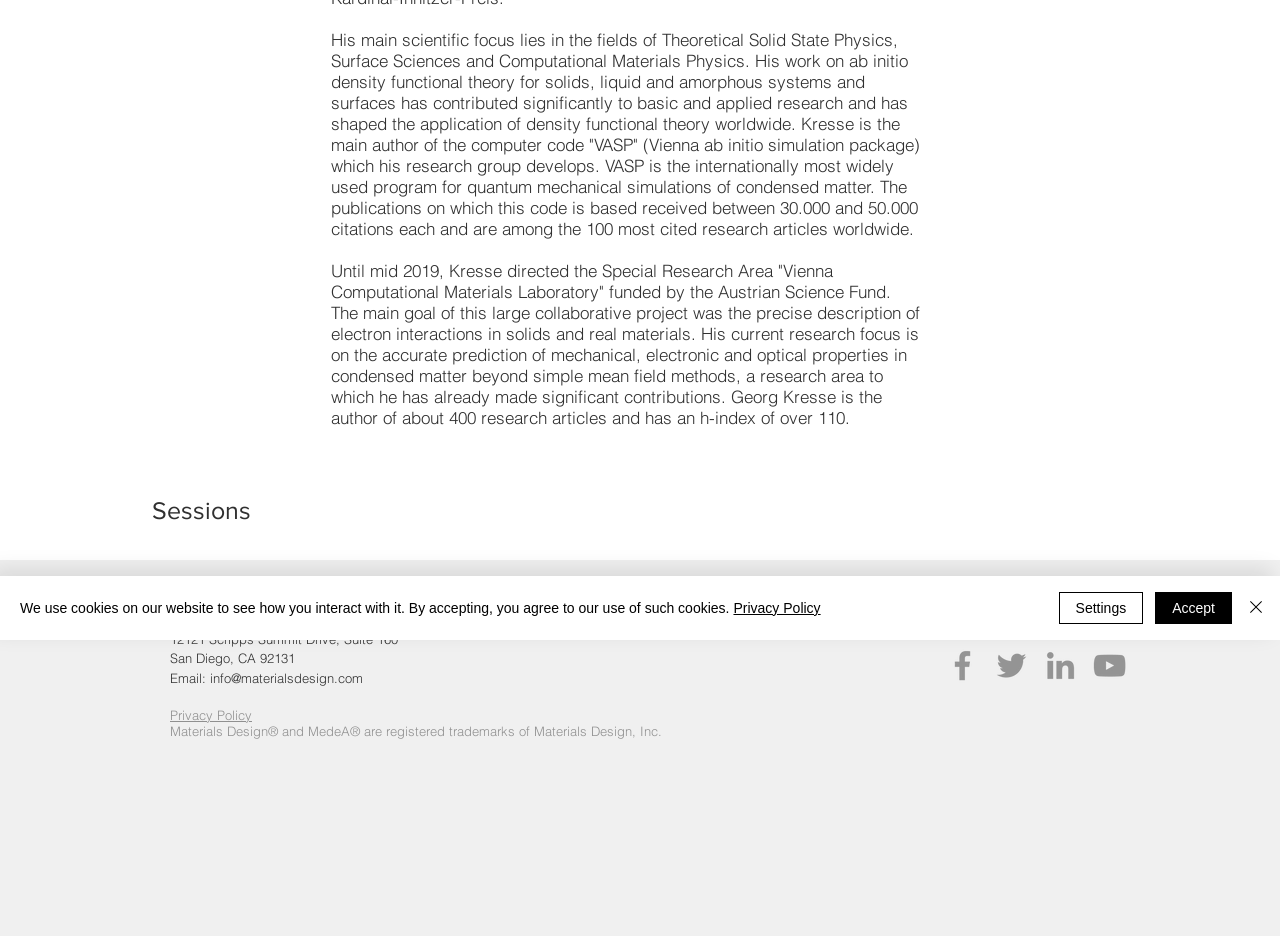Using the provided element description: "aria-label="Close"", determine the bounding box coordinates of the corresponding UI element in the screenshot.

[0.972, 0.632, 0.991, 0.667]